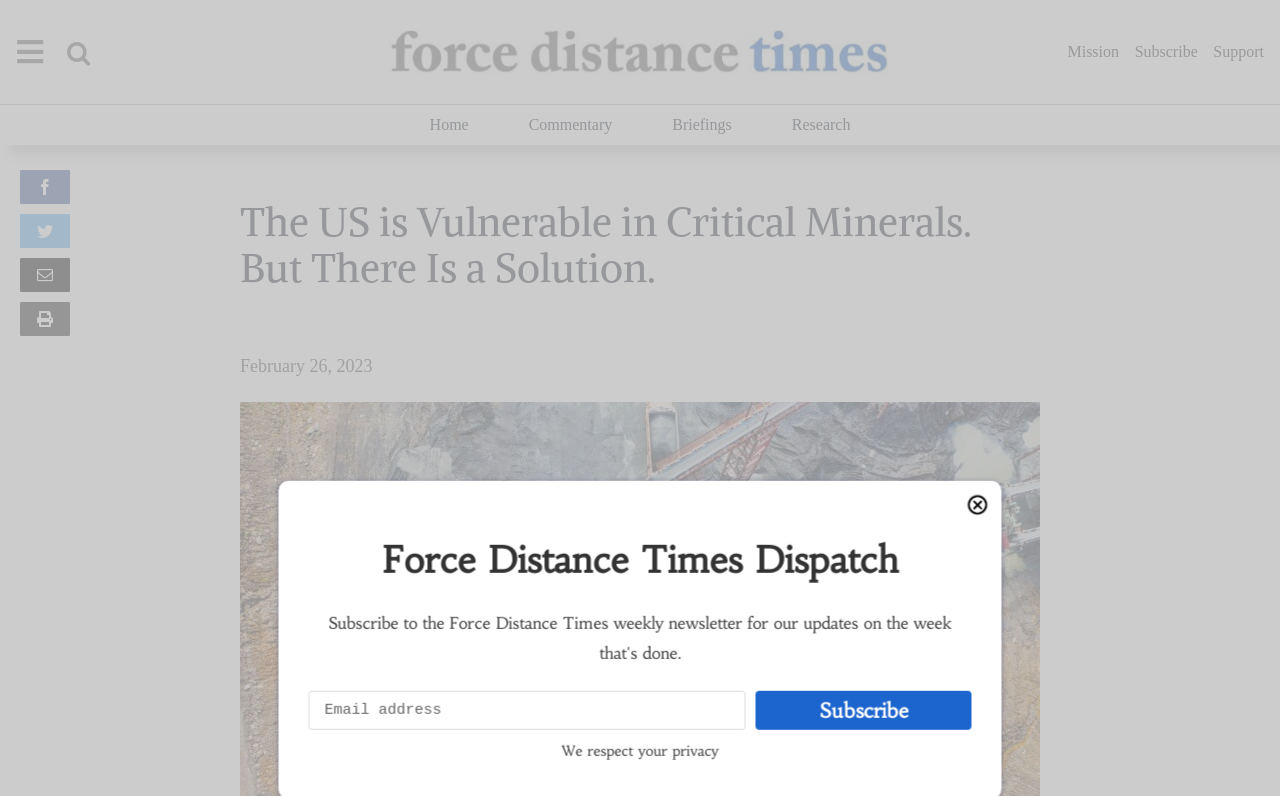Point out the bounding box coordinates of the section to click in order to follow this instruction: "Click on the 'Commentary' link".

[0.413, 0.136, 0.478, 0.178]